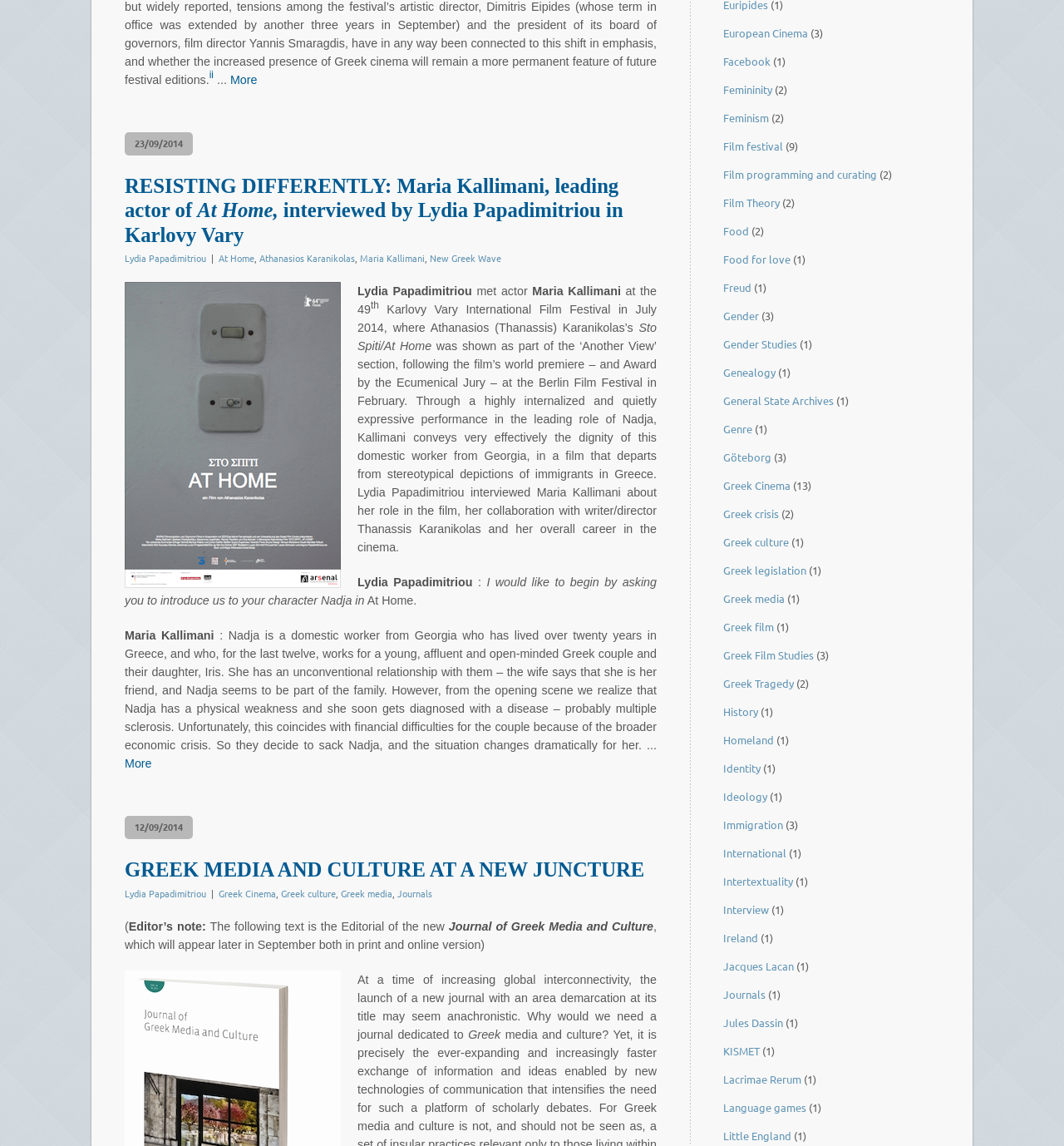Identify the bounding box coordinates of the clickable region to carry out the given instruction: "Click on the link 'More'".

[0.216, 0.063, 0.242, 0.075]